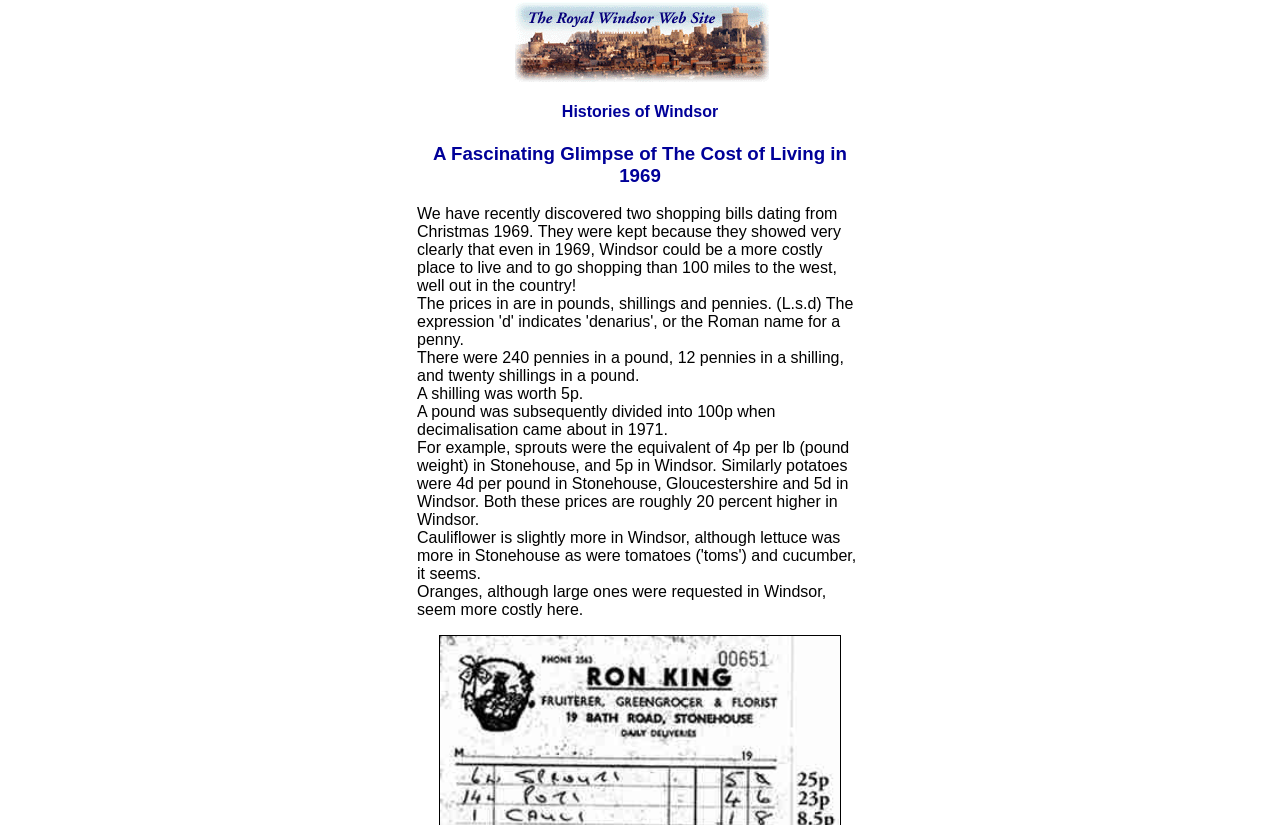Please analyze the image and provide a thorough answer to the question:
What is the difference in price of sprouts between Windsor and Stonehouse?

According to the webpage, sprouts were the equivalent of 4p per lb in Stonehouse, and 5p in Windsor, which means there is a 1p per lb difference in price between the two locations.